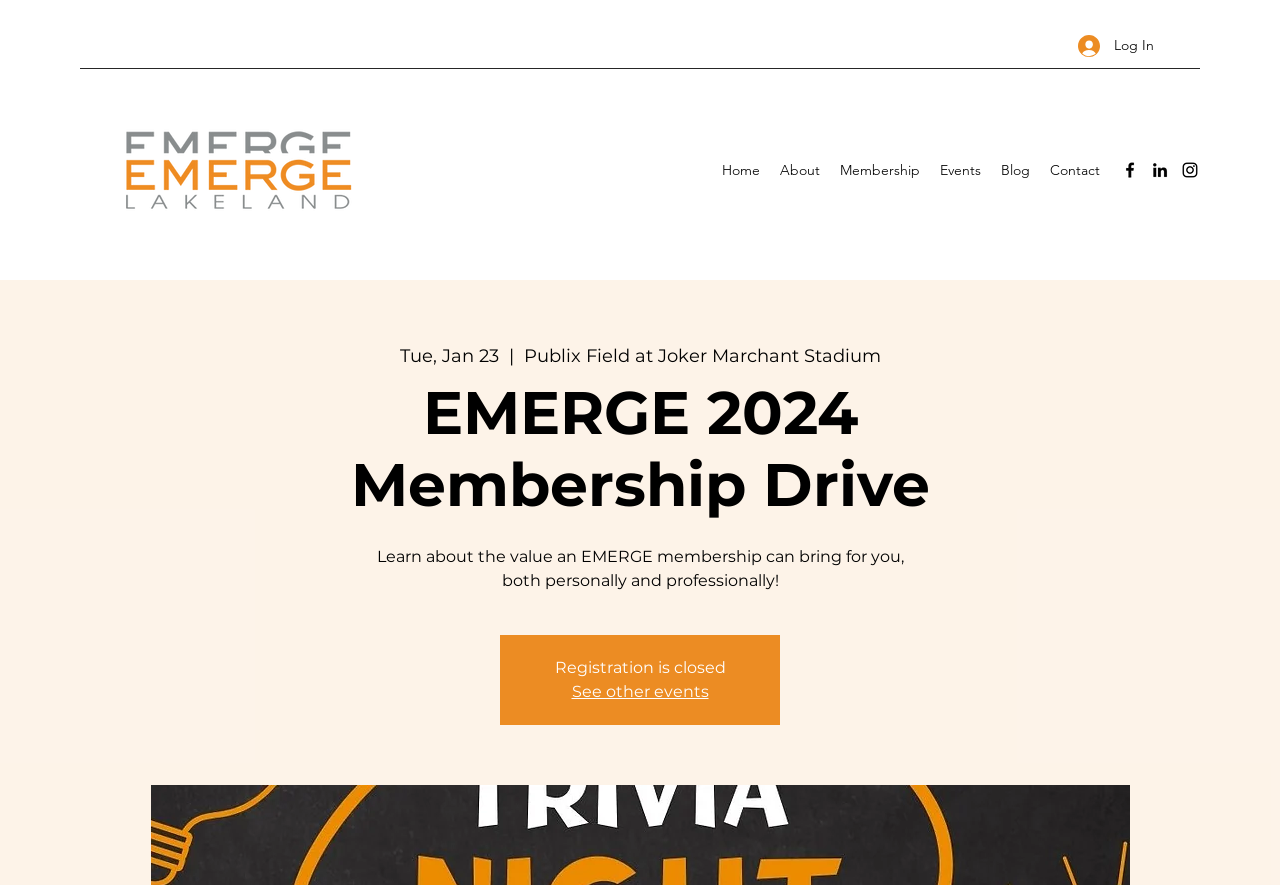Find the bounding box coordinates of the element to click in order to complete the given instruction: "Log in to the website."

[0.831, 0.031, 0.912, 0.073]